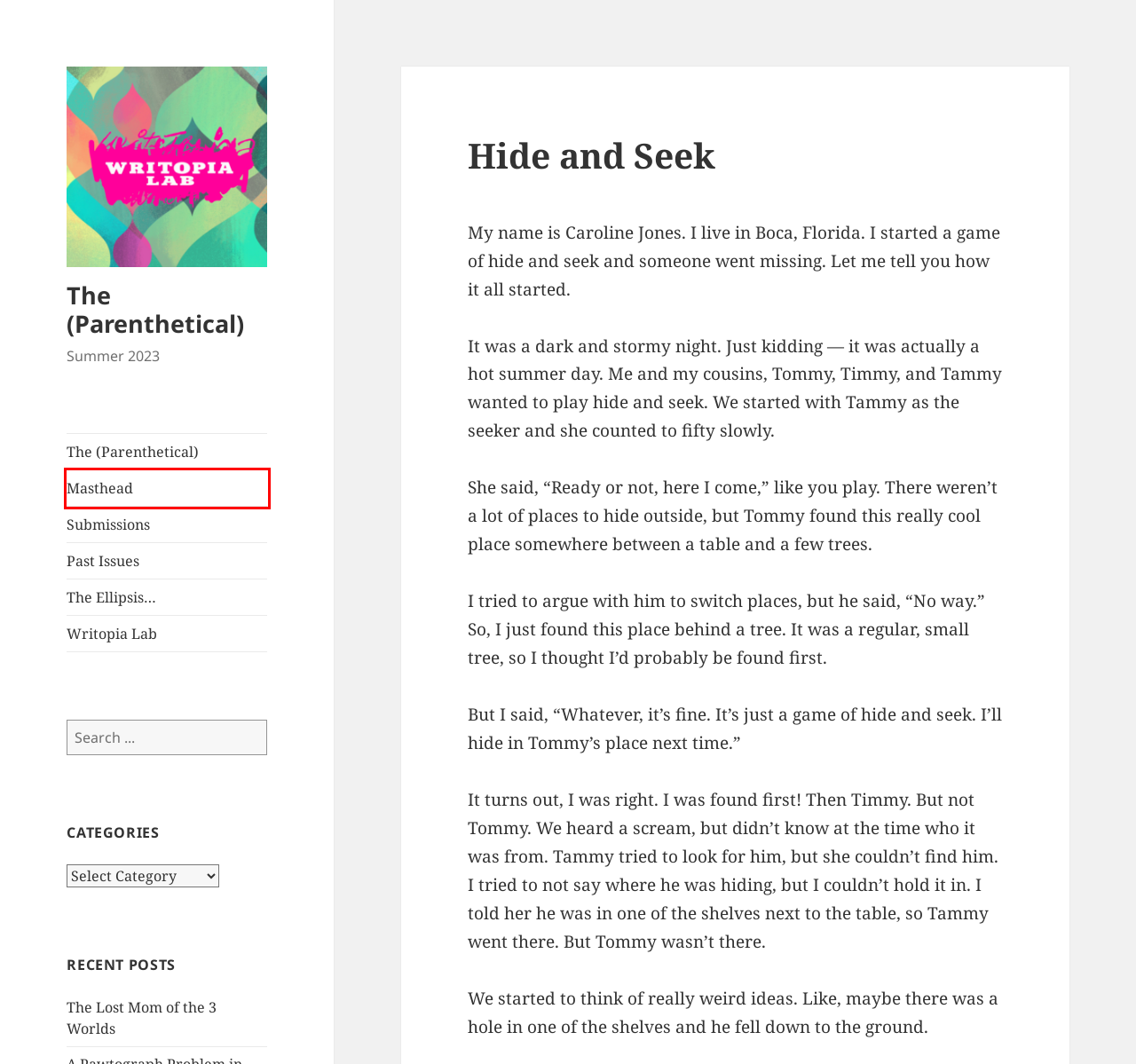Examine the screenshot of the webpage, which includes a red bounding box around an element. Choose the best matching webpage description for the page that will be displayed after clicking the element inside the red bounding box. Here are the candidates:
A. The (Parenthetical) – Summer 2023
B. Past Issues – The (Parenthetical)
C. Home
D. Masthead – The (Parenthetical)
E. June 2023 – The (Parenthetical)
F. The Ellipsis… – Fall 2023
G. Submissions – The (Parenthetical)
H. The Lost Mom of the 3 Worlds – The (Parenthetical)

D